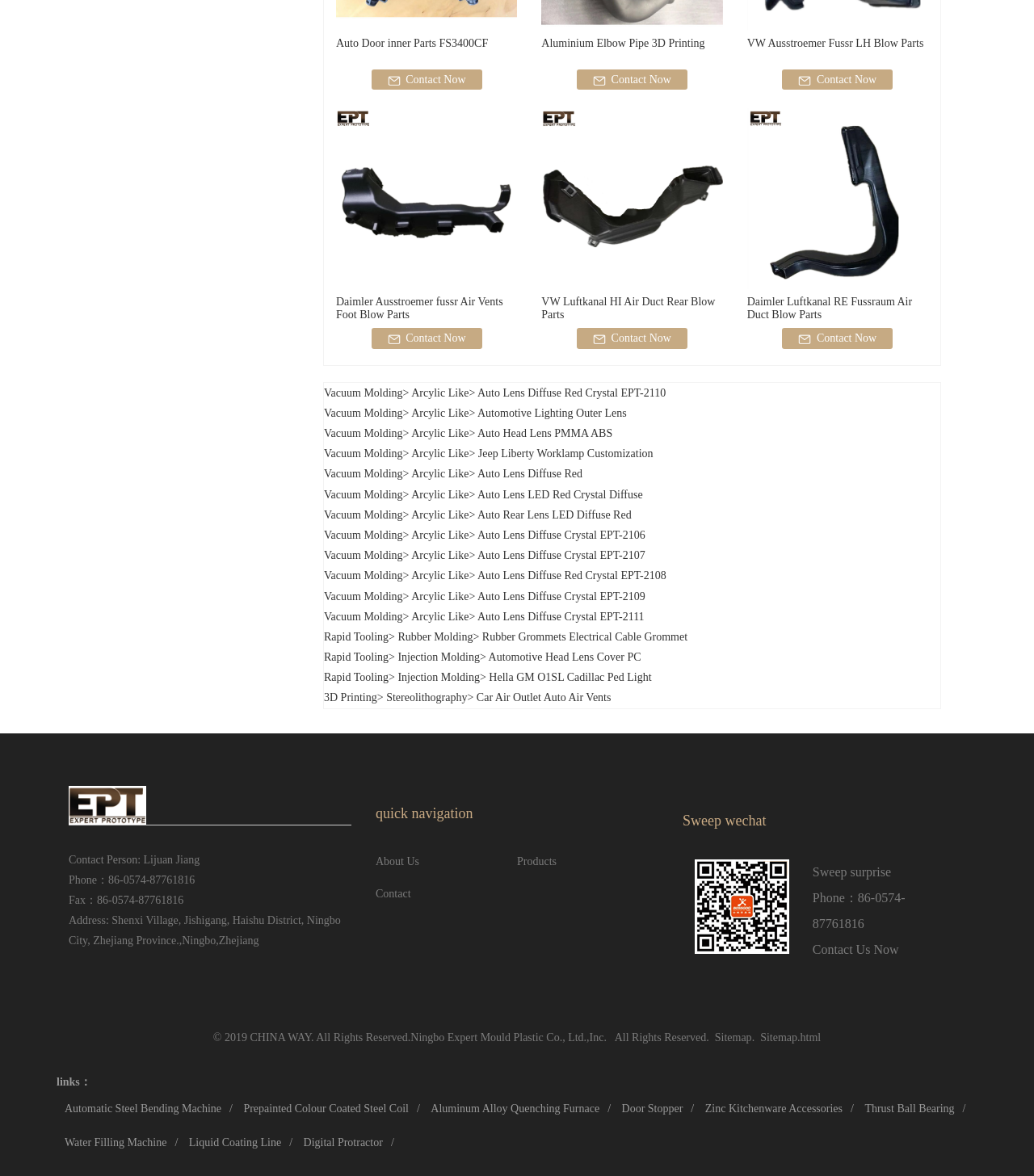Refer to the screenshot and give an in-depth answer to this question: What is the layout of the product listings?

Upon examining the webpage, I notice that the product listings are arranged in a grid layout, with each product displayed in a rectangular box containing the product image, name, and 'Contact Now' link. This layout allows for easy browsing and comparison of multiple products.